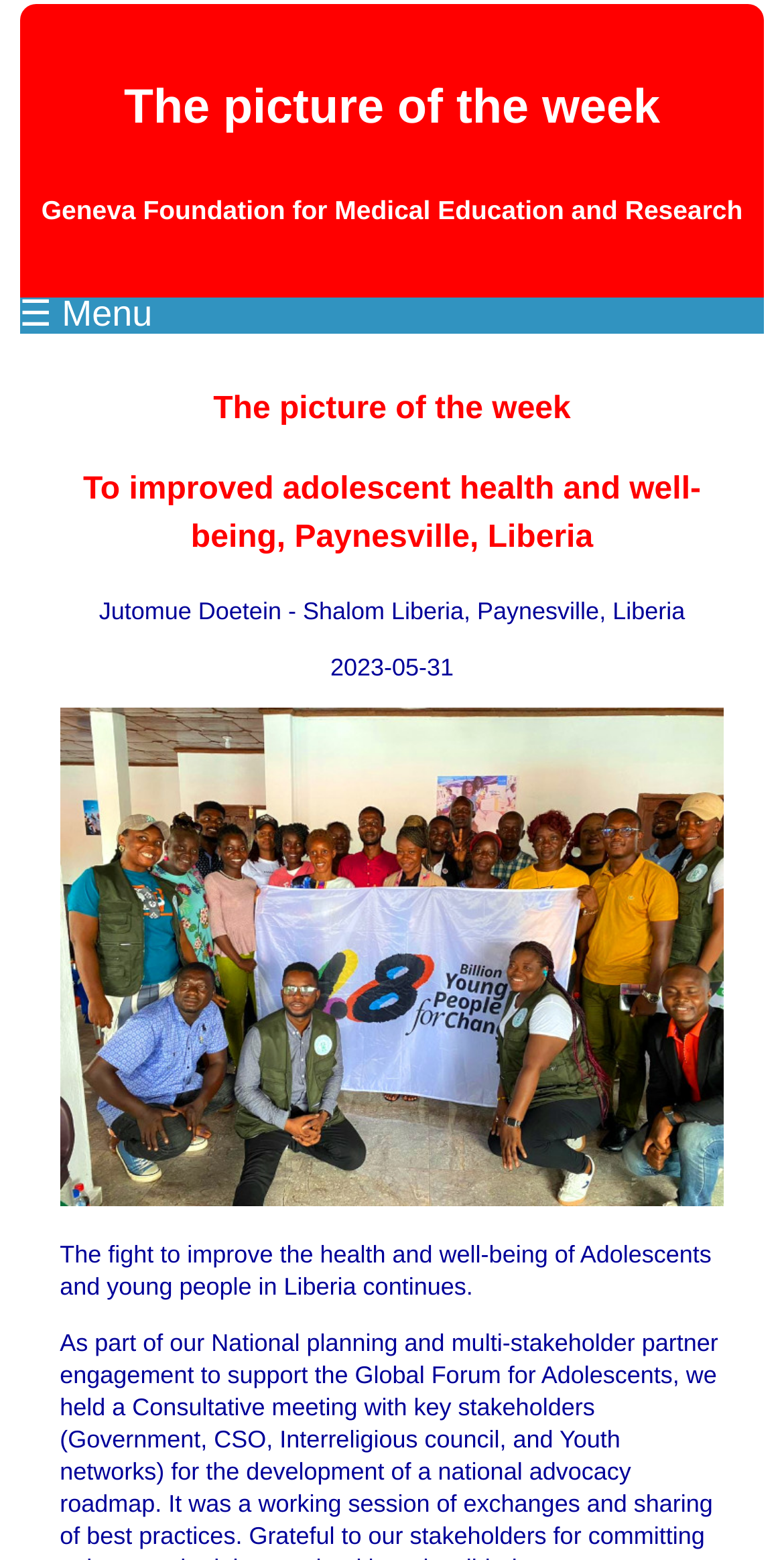Answer in one word or a short phrase: 
What is the main topic of the webpage?

Adolescent health and well-being